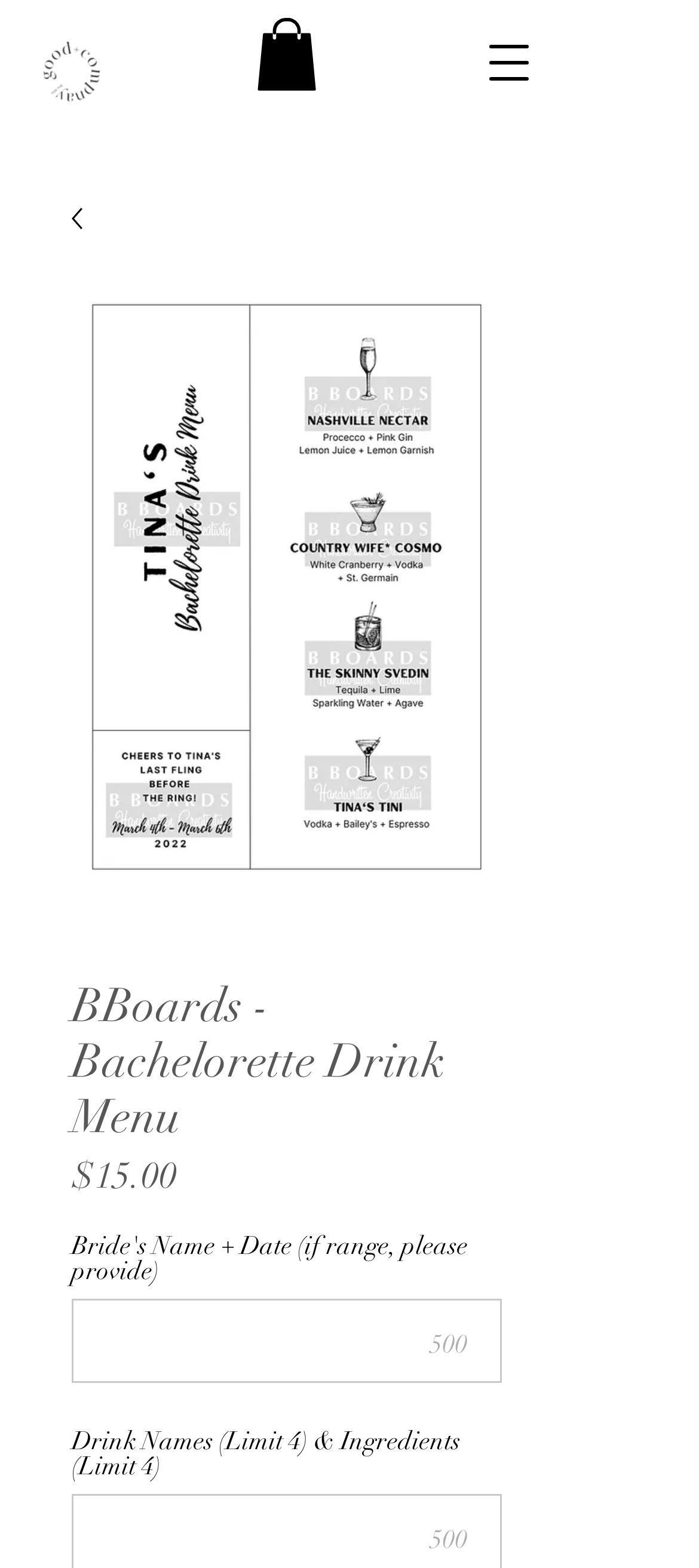What is the purpose of the textbox?
From the image, respond using a single word or phrase.

Enter drink names and ingredients